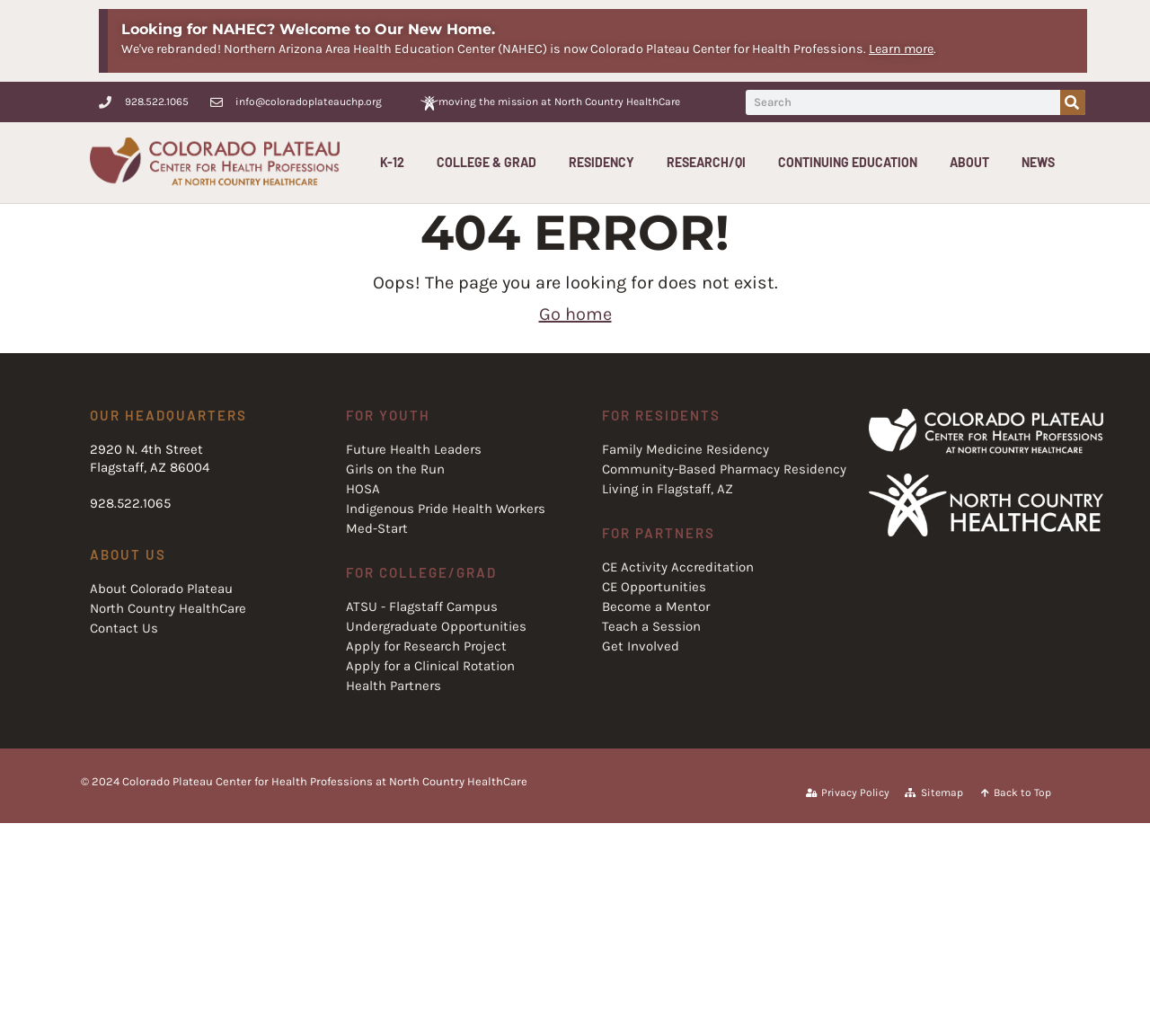Please provide a comprehensive answer to the question below using the information from the image: What is the phone number of the headquarters?

The phone number is mentioned under the 'OUR HEADQUARTERS' section, and it is also a link on the page.